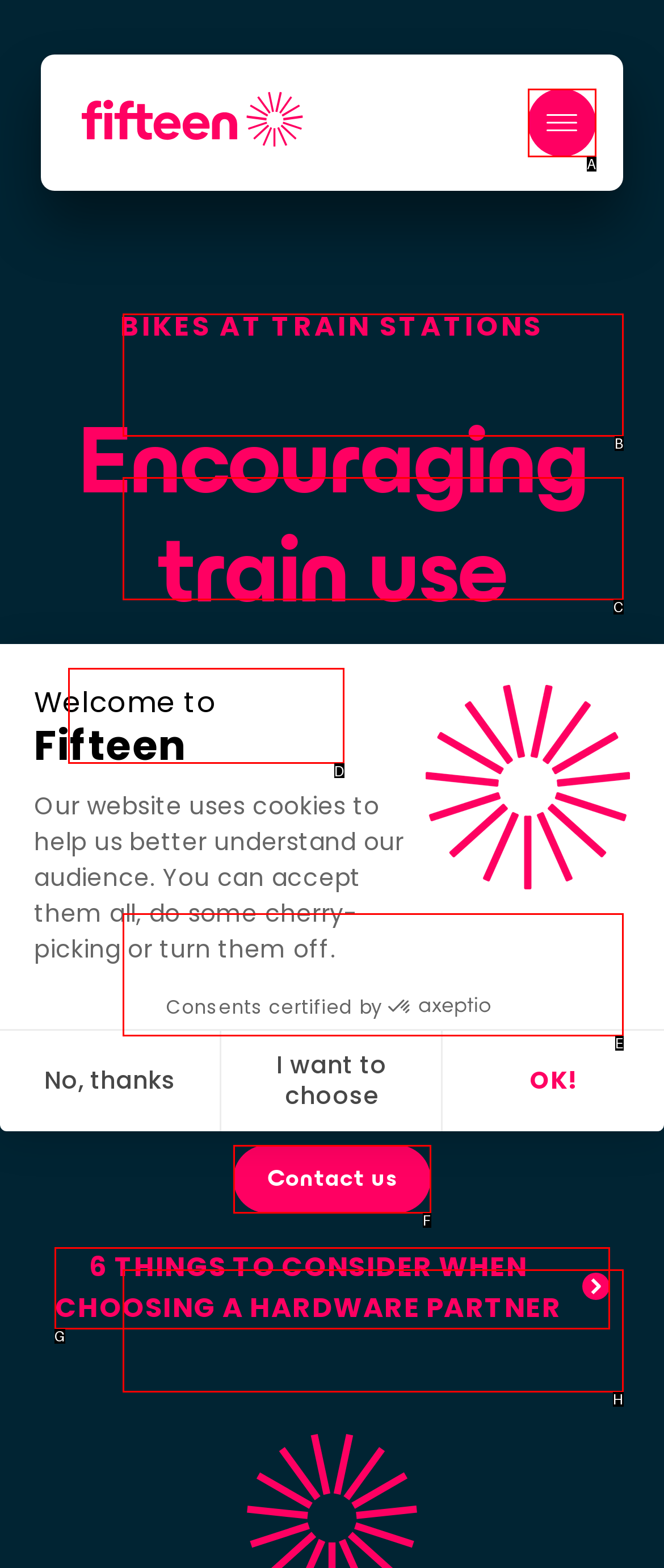Identify the correct UI element to click for this instruction: Click the 'Contact us' button
Respond with the appropriate option's letter from the provided choices directly.

D